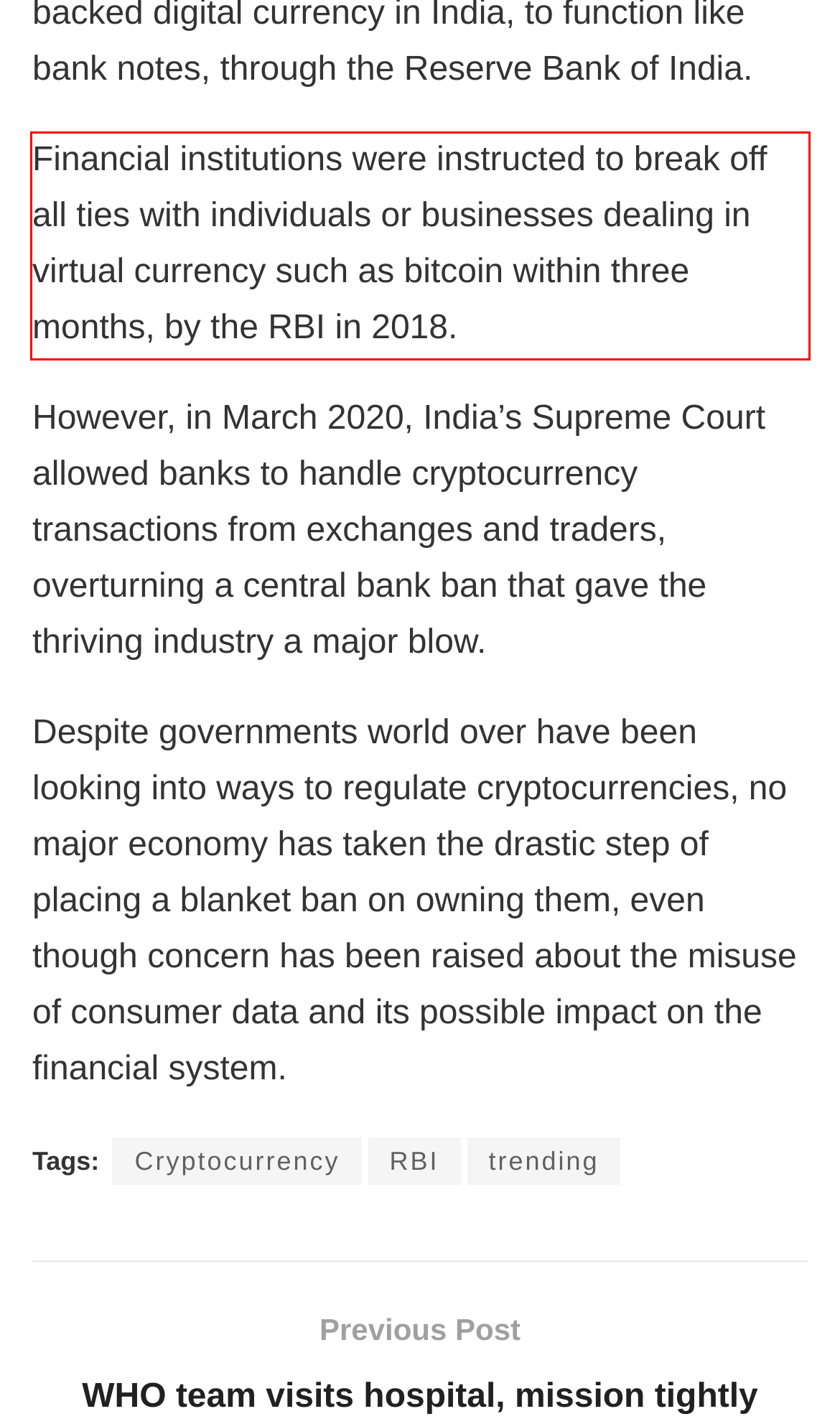You have a webpage screenshot with a red rectangle surrounding a UI element. Extract the text content from within this red bounding box.

Financial institutions were instructed to break off all ties with individuals or businesses dealing in virtual currency such as bitcoin within three months, by the RBI in 2018.